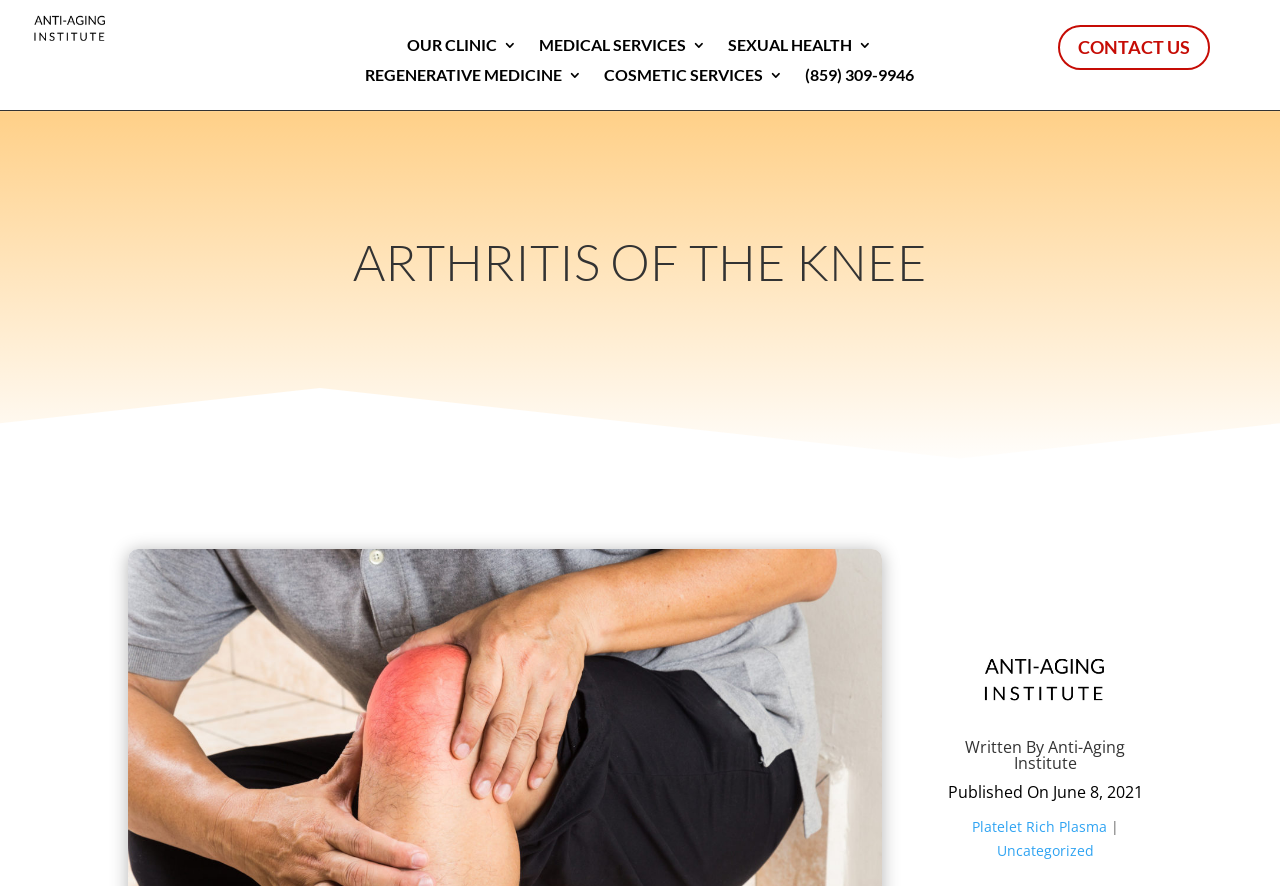Locate the bounding box coordinates of the area to click to fulfill this instruction: "Click on 'enquiries@lichfieldentertainments.com' link". The bounding box should be presented as four float numbers between 0 and 1, in the order [left, top, right, bottom].

None